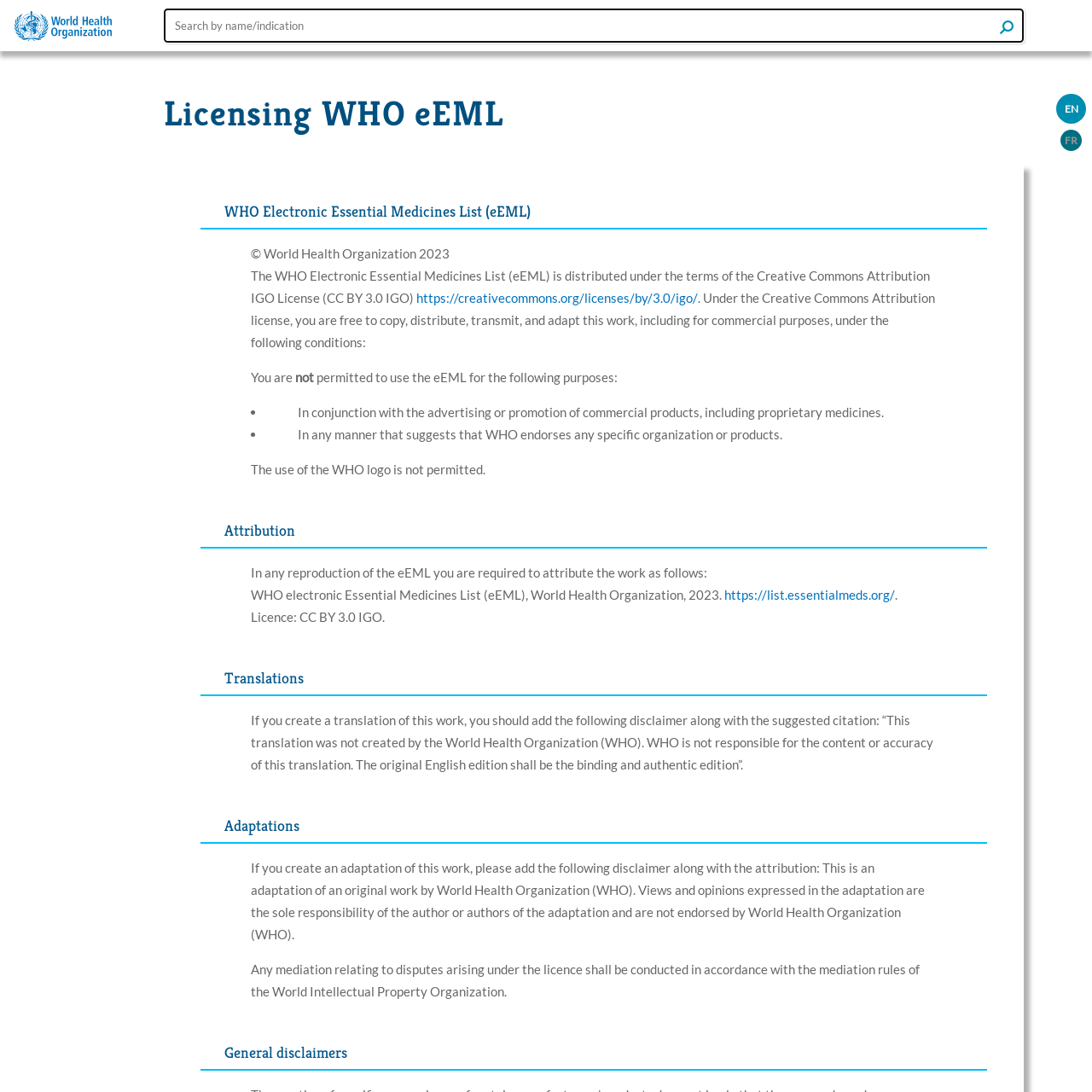What is the purpose of the eEML?
Using the image, give a concise answer in the form of a single word or short phrase.

Electronic Essential Medicines List